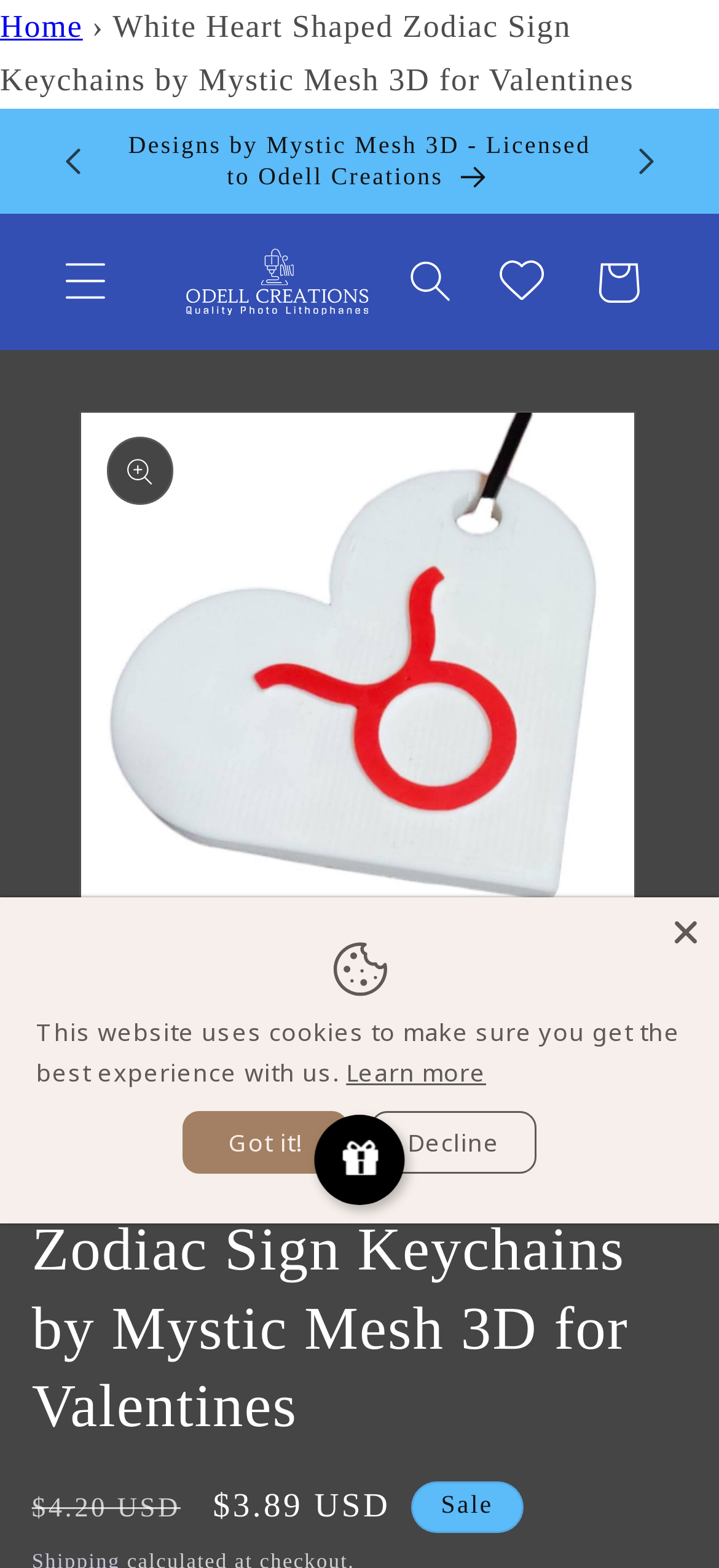What is the shape of the zodiac sign keychain? Examine the screenshot and reply using just one word or a brief phrase.

Heart Shaped